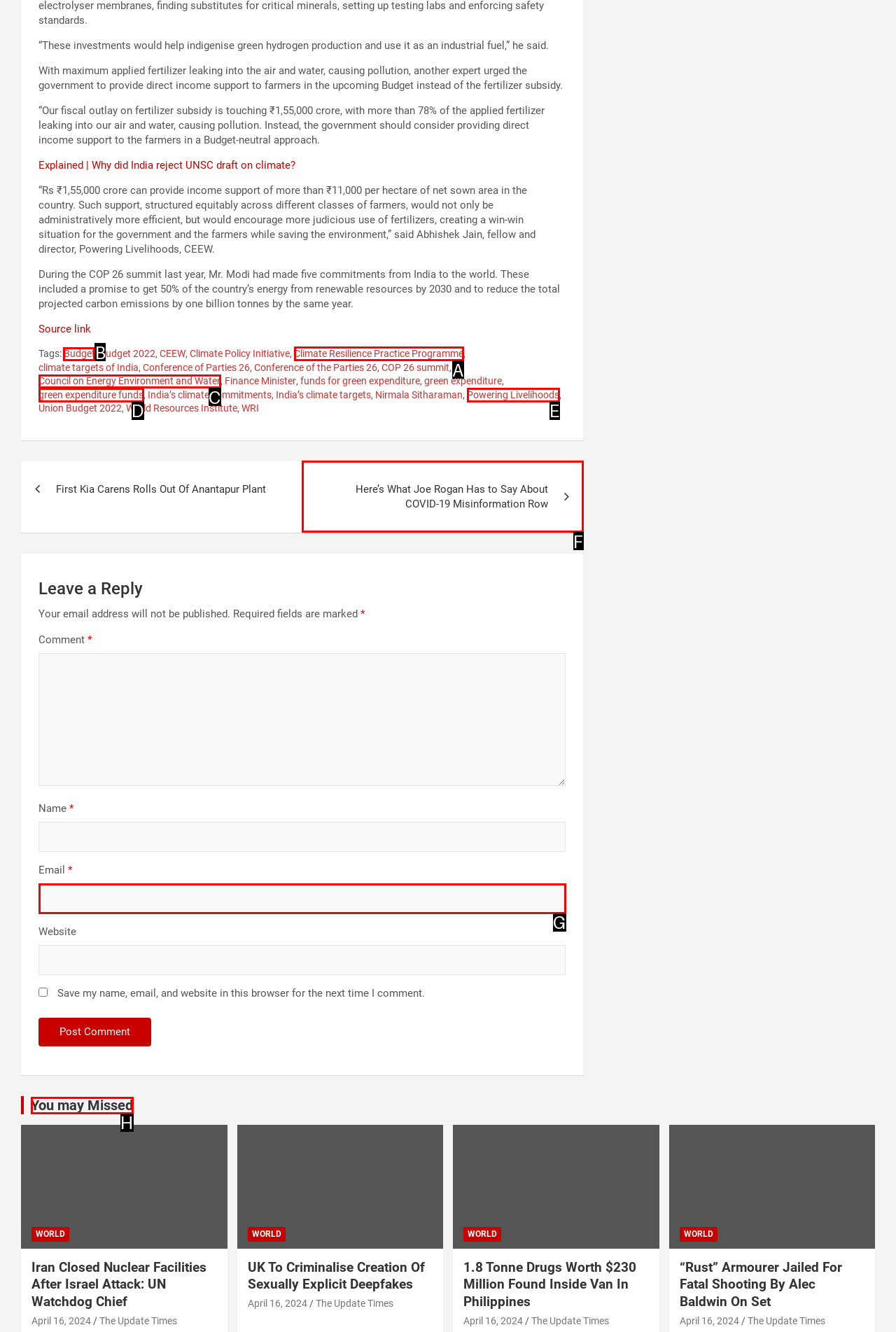Tell me which one HTML element I should click to complete the following task: Search for something Answer with the option's letter from the given choices directly.

None